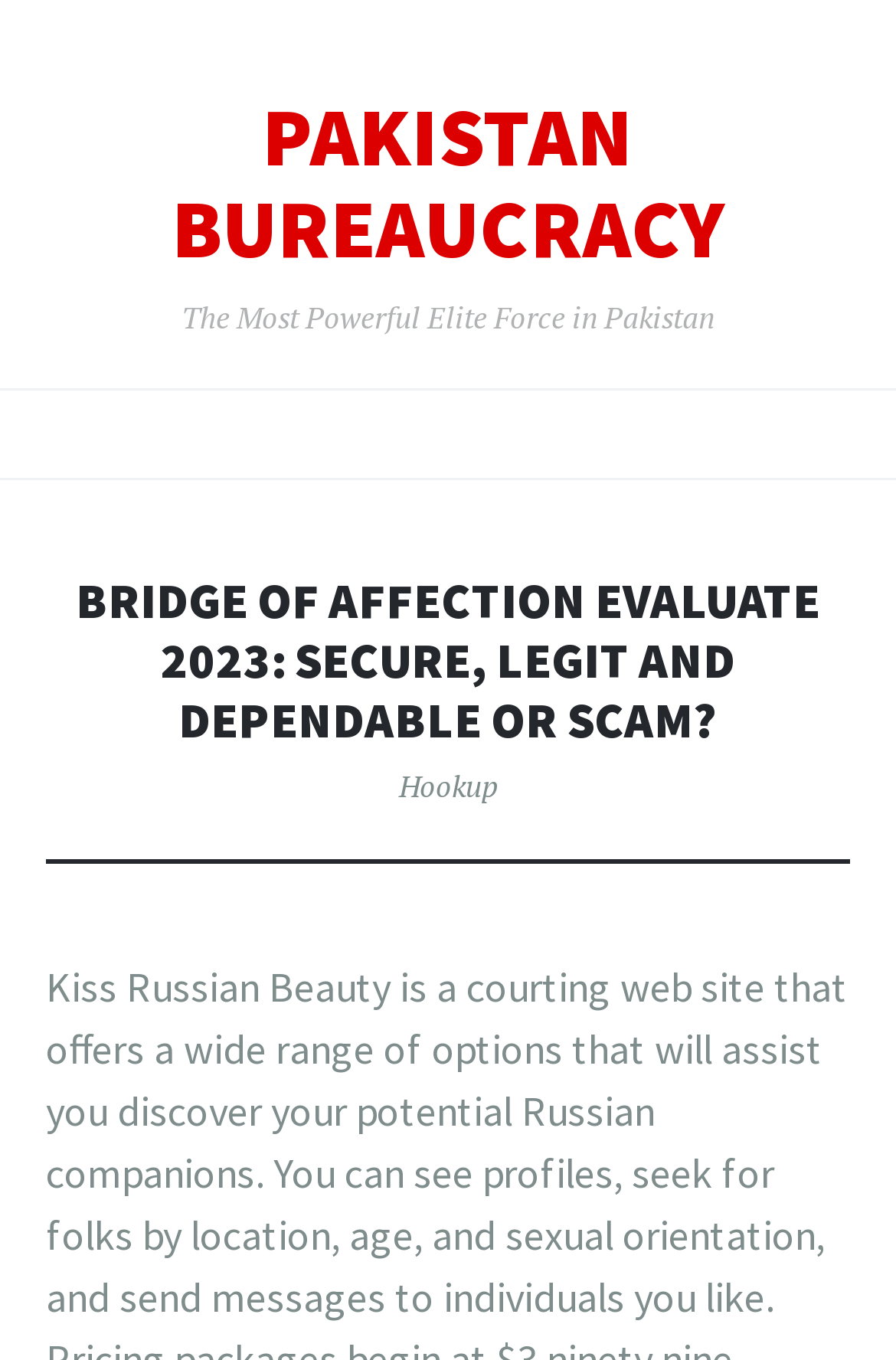Given the element description: "PAKISTAN BUREAUCRACY", predict the bounding box coordinates of the UI element it refers to, using four float numbers between 0 and 1, i.e., [left, top, right, bottom].

[0.051, 0.068, 0.949, 0.201]